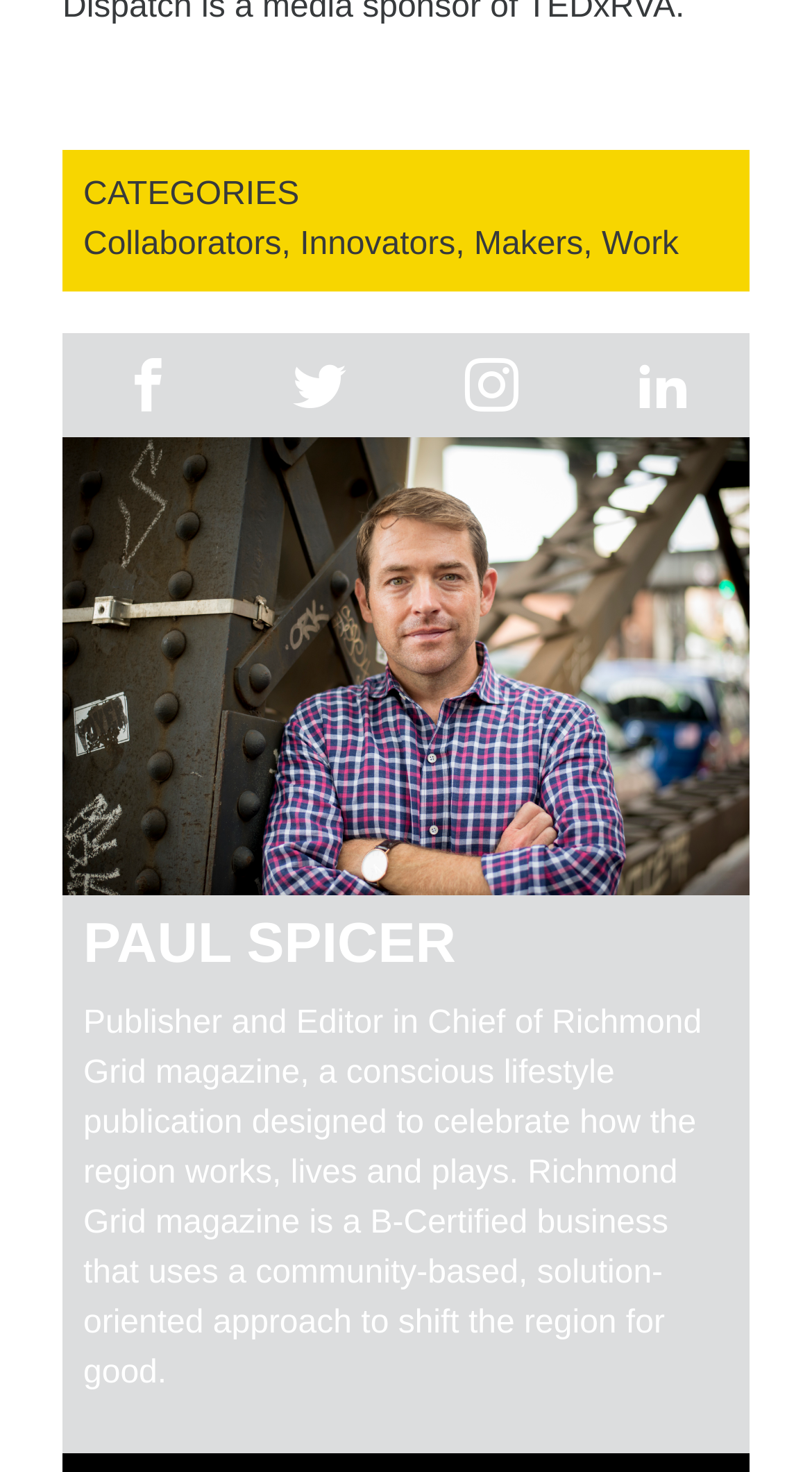Identify the bounding box for the described UI element. Provide the coordinates in (top-left x, top-left y, bottom-right x, bottom-right y) format with values ranging from 0 to 1: Paul Spicer

[0.103, 0.62, 0.562, 0.662]